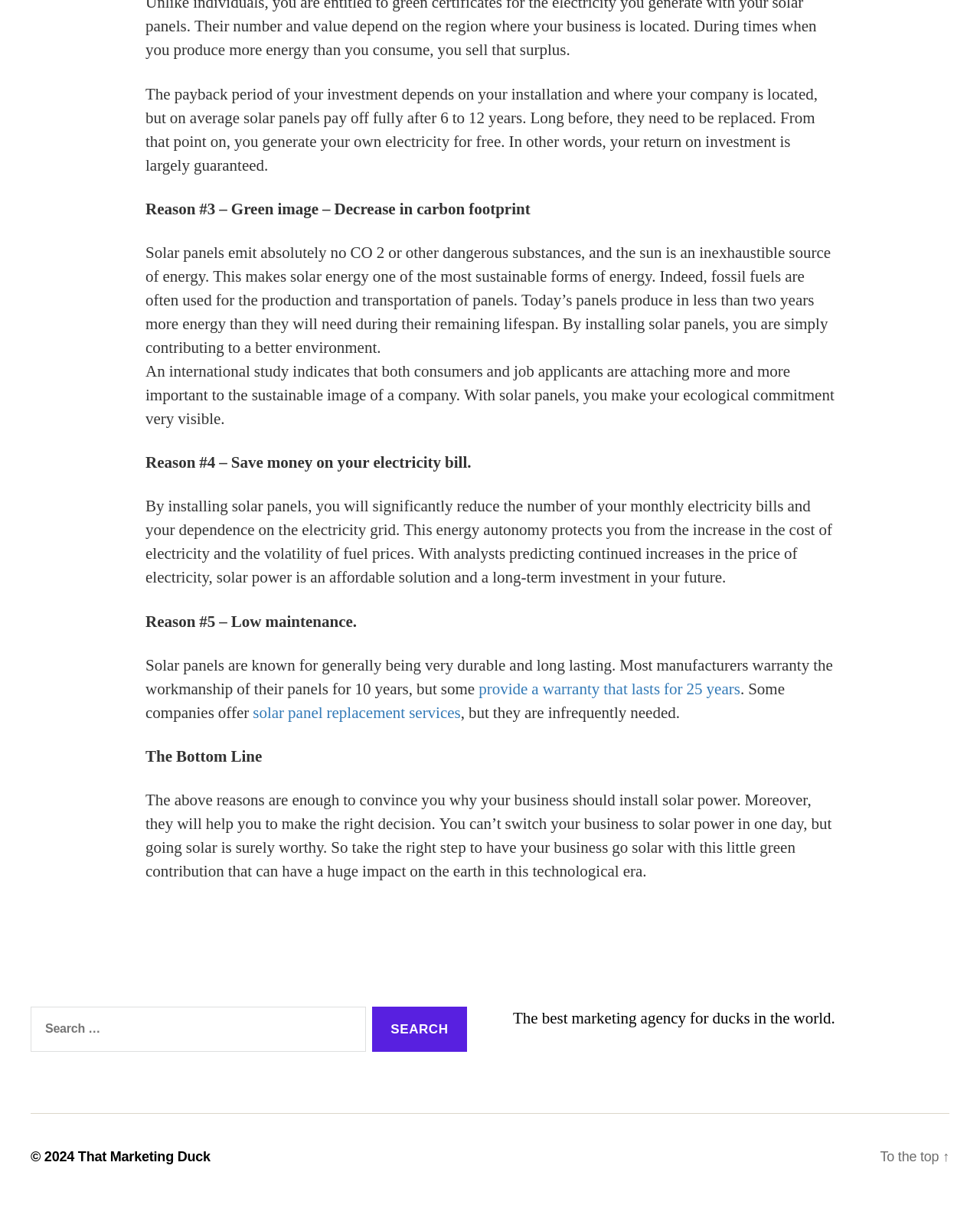What is the purpose of the search box at the bottom of the webpage?
Refer to the screenshot and respond with a concise word or phrase.

To search for something